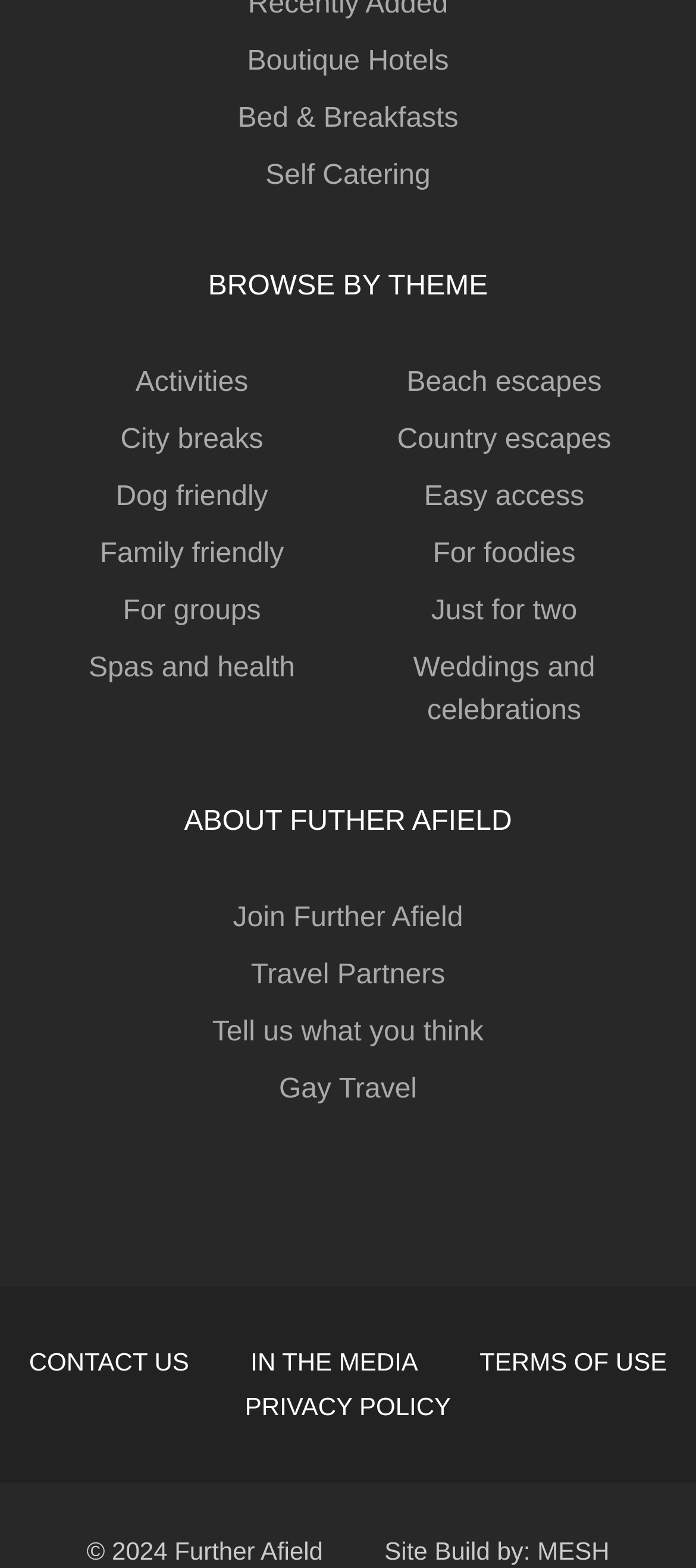What is the theme of the webpage?
Please answer the question as detailed as possible.

The webpage appears to be related to travel, as it lists various types of accommodations, activities, and themes, such as beach escapes, city breaks, and country escapes, indicating that it is a travel-related website.